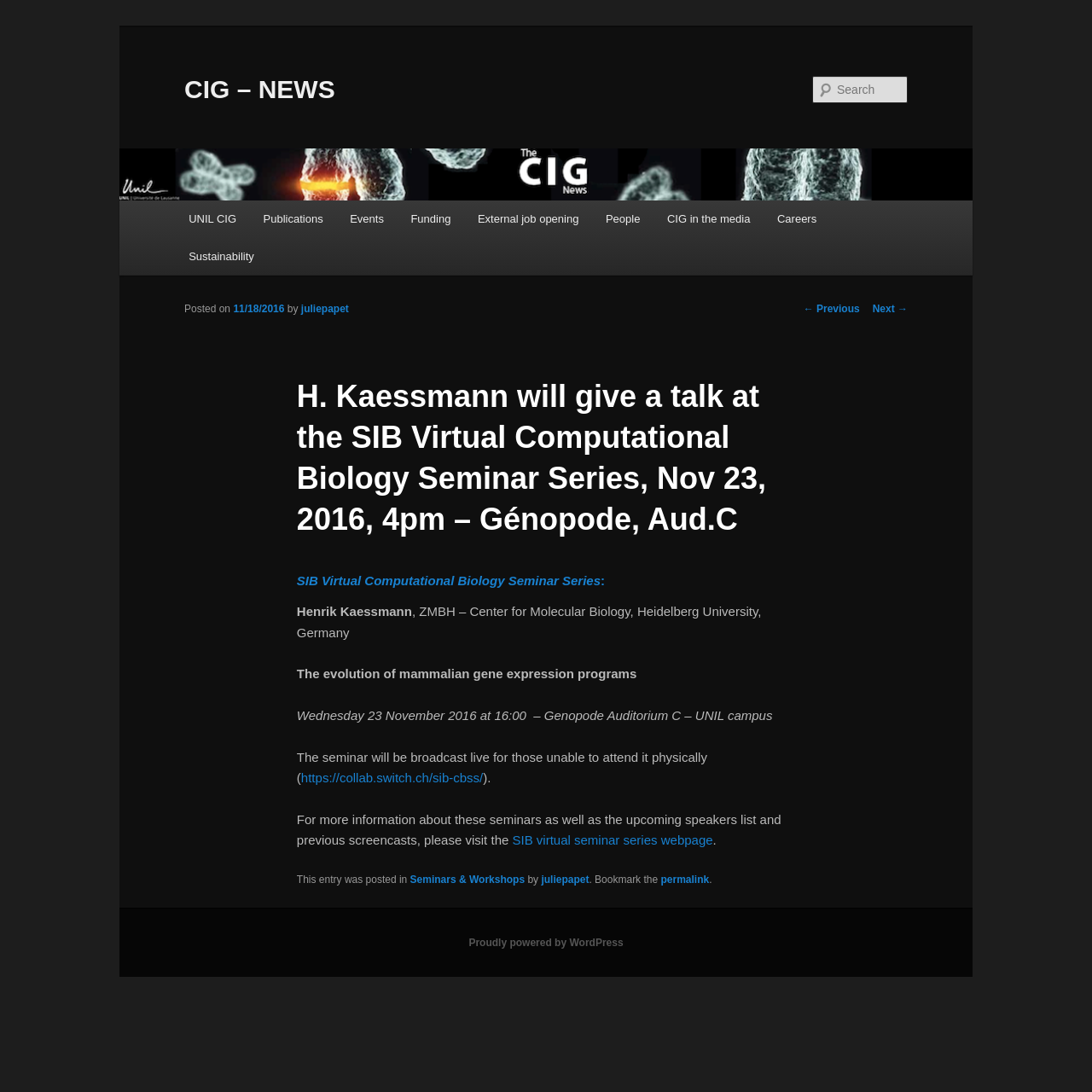Indicate the bounding box coordinates of the element that needs to be clicked to satisfy the following instruction: "Search for something". The coordinates should be four float numbers between 0 and 1, i.e., [left, top, right, bottom].

[0.744, 0.07, 0.831, 0.095]